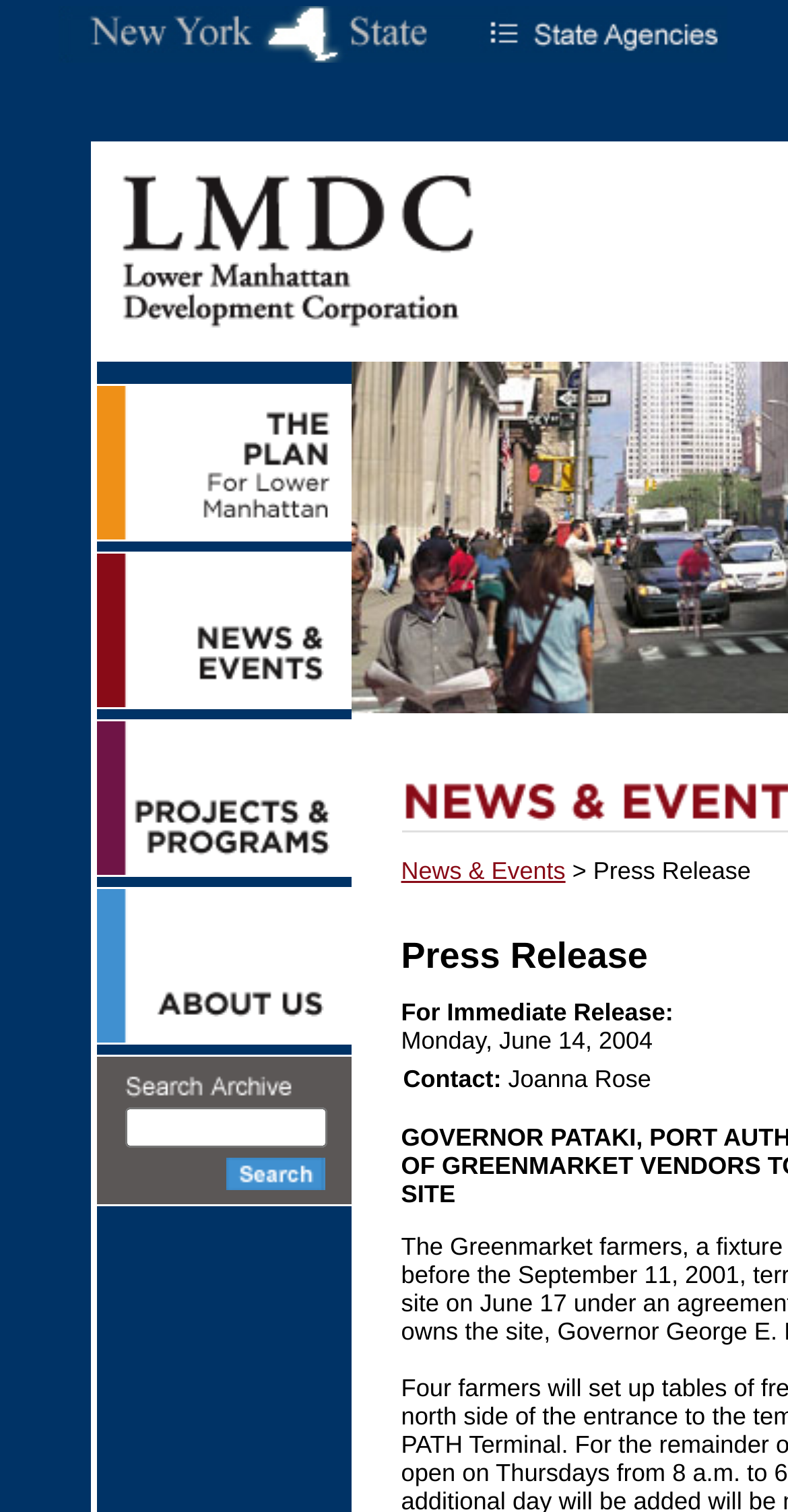Determine the bounding box coordinates for the area that needs to be clicked to fulfill this task: "view News and Events". The coordinates must be given as four float numbers between 0 and 1, i.e., [left, top, right, bottom].

[0.509, 0.567, 0.718, 0.585]